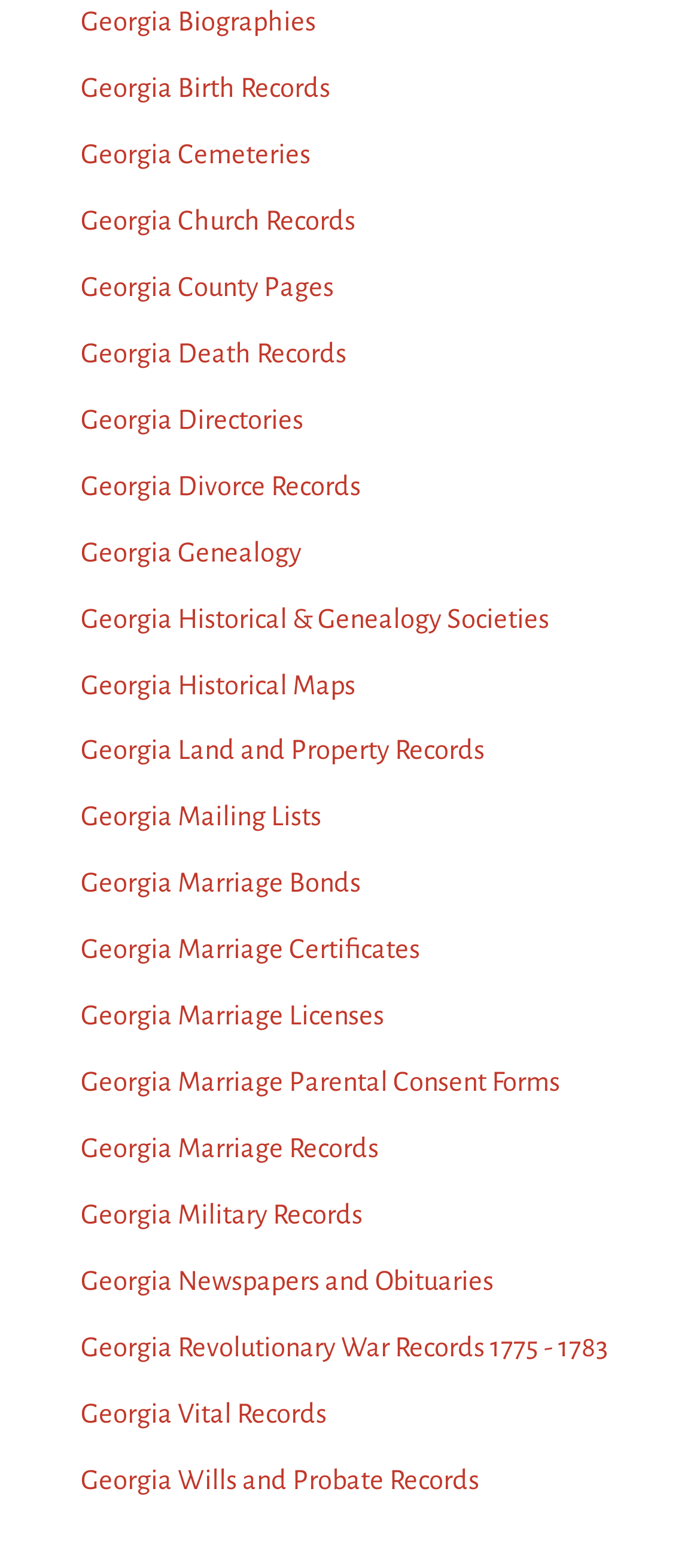What is the first link on the webpage?
Your answer should be a single word or phrase derived from the screenshot.

Georgia Biographies